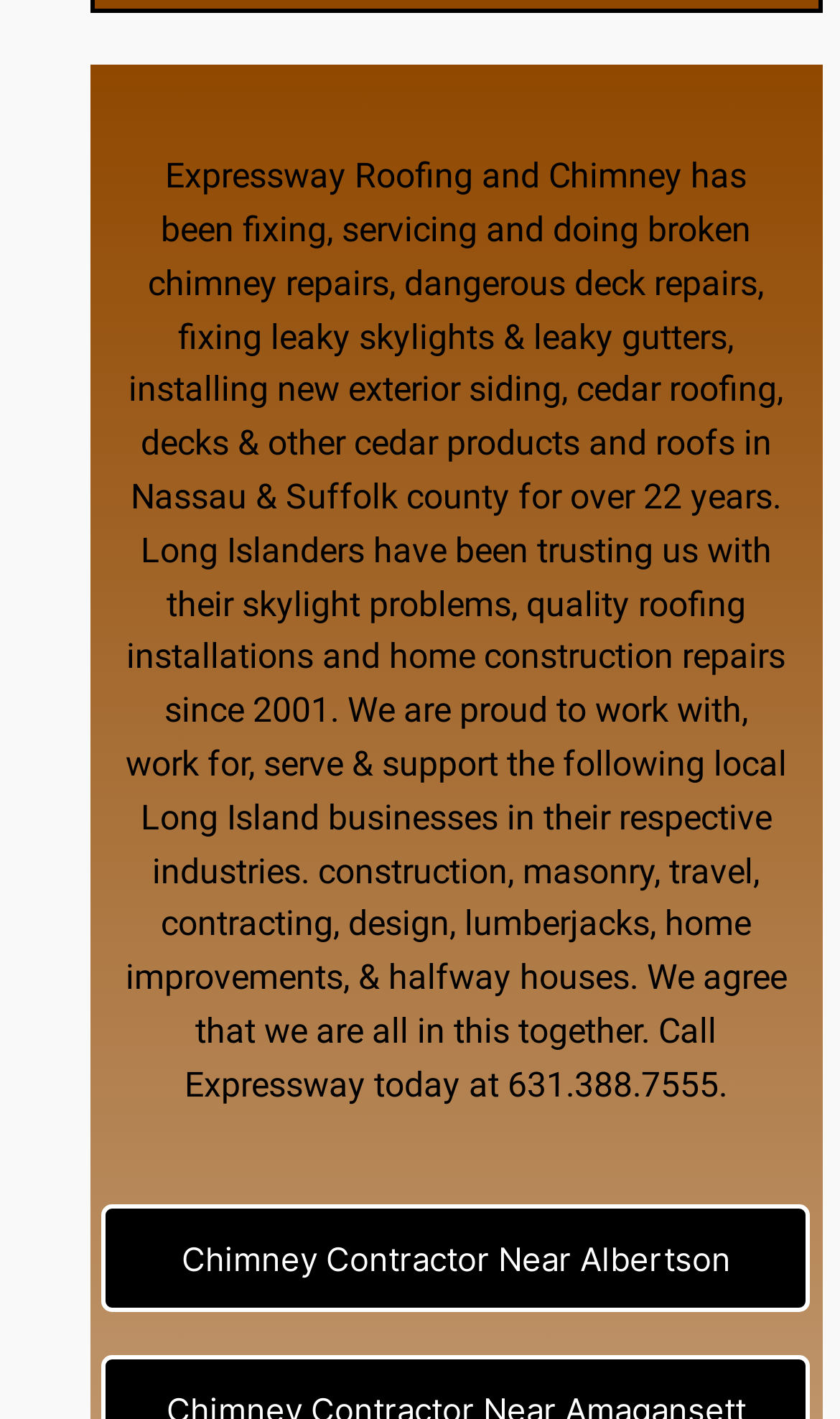Please find the bounding box coordinates (top-left x, top-left y, bottom-right x, bottom-right y) in the screenshot for the UI element described as follows: Chimney Contractor Near Albertson

[0.216, 0.873, 0.87, 0.902]